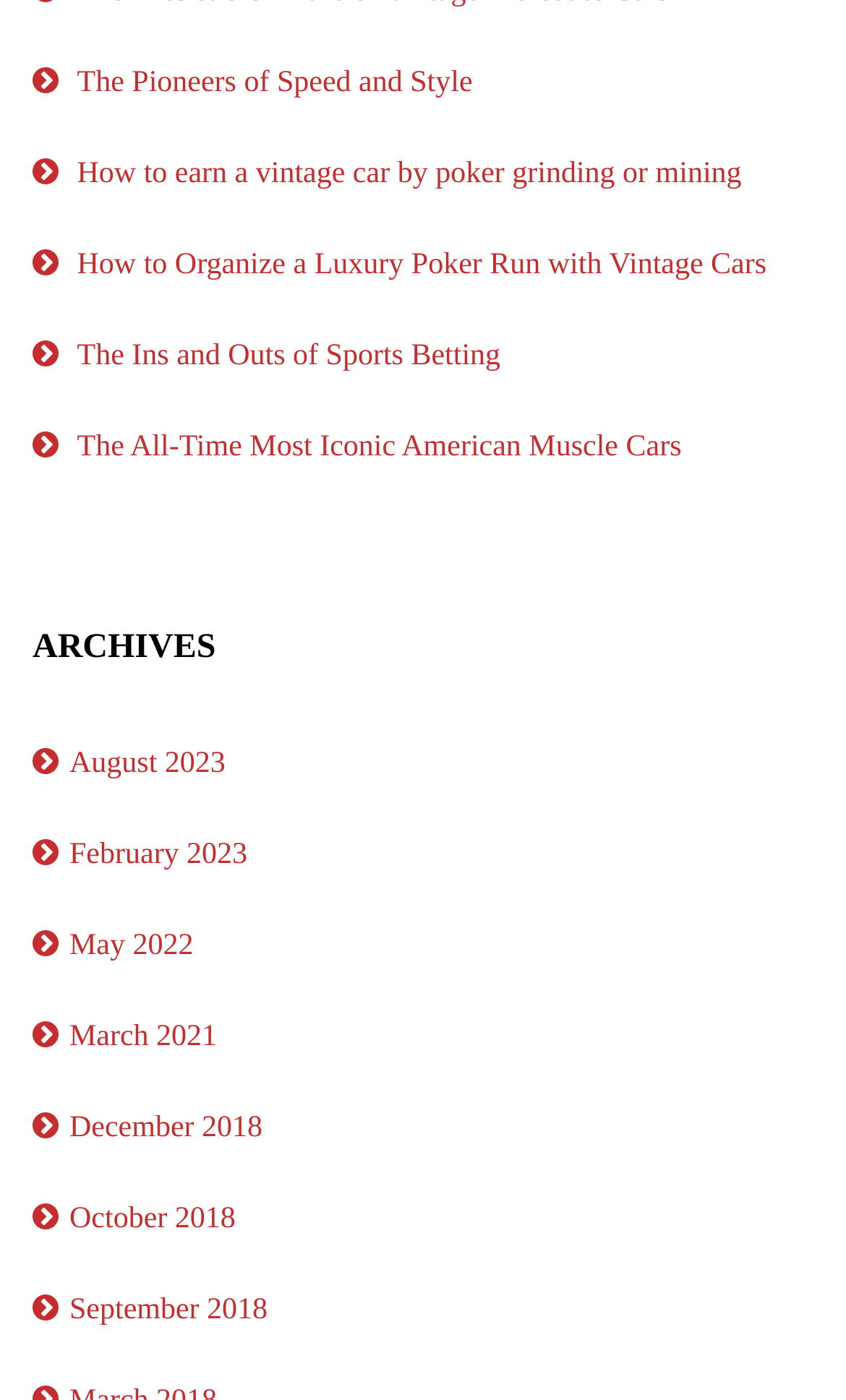Answer the following query with a single word or phrase:
What is the first link on the webpage?

The Pioneers of Speed and Style